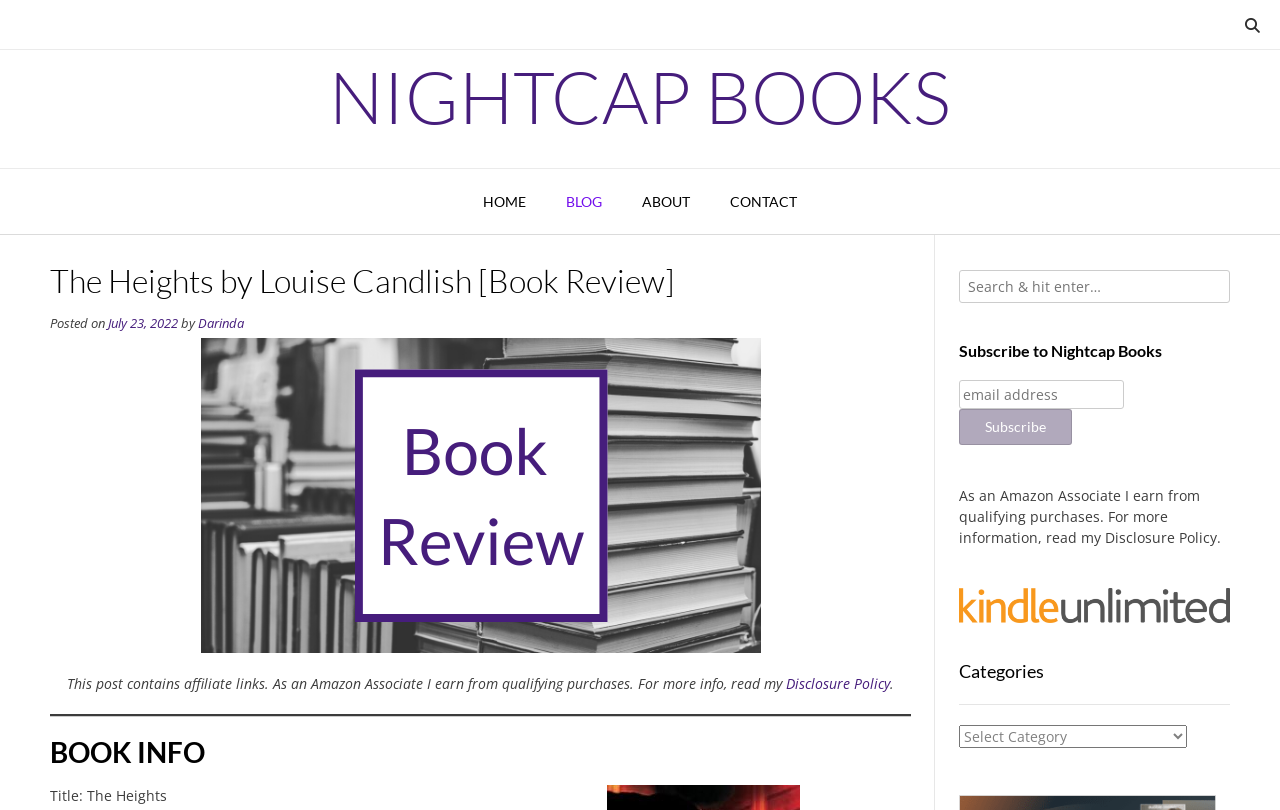Pinpoint the bounding box coordinates of the clickable area necessary to execute the following instruction: "Go to the blog page". The coordinates should be given as four float numbers between 0 and 1, namely [left, top, right, bottom].

[0.427, 0.209, 0.486, 0.29]